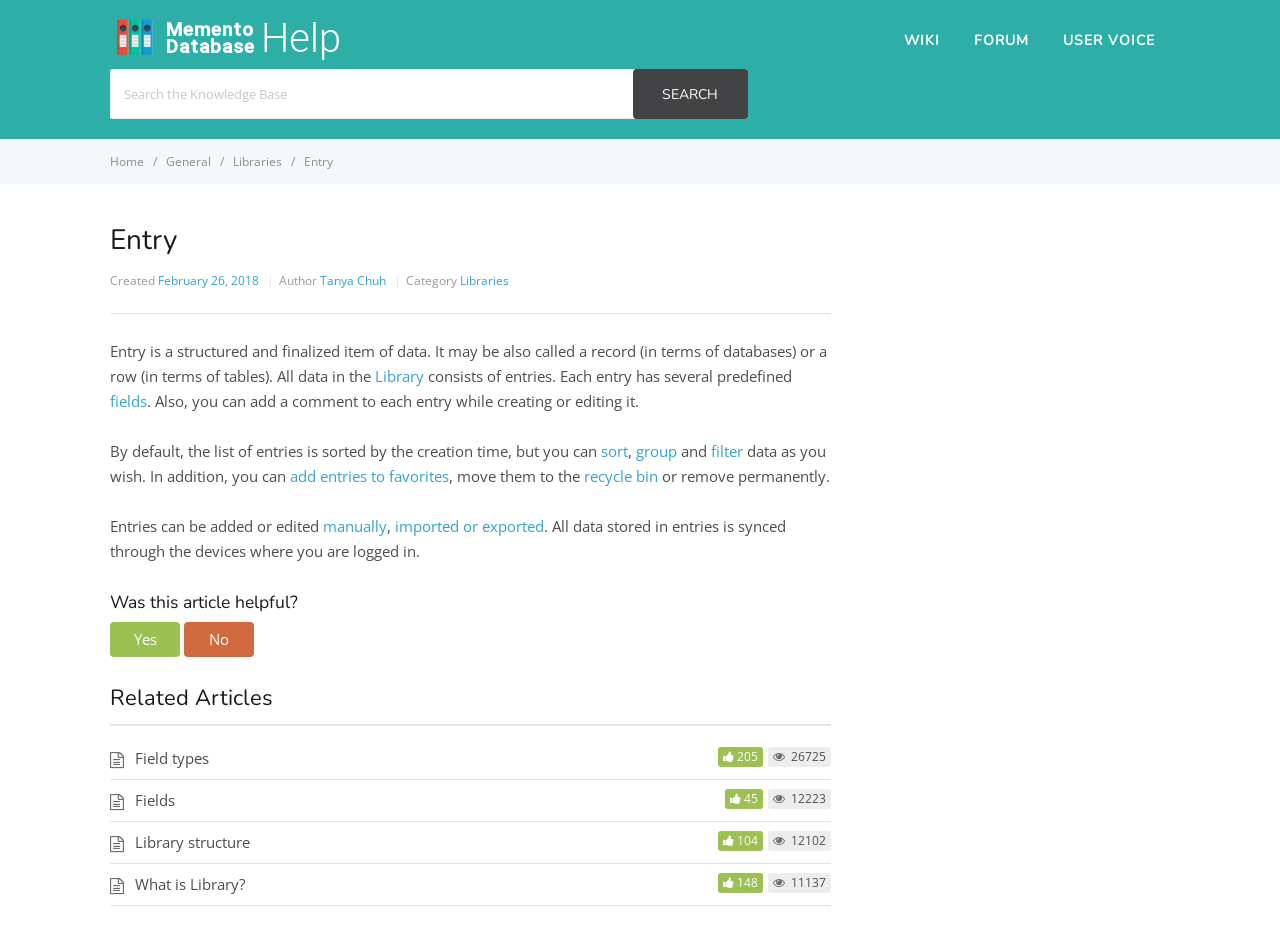Determine the bounding box coordinates of the target area to click to execute the following instruction: "Search the Knowledge Base."

[0.086, 0.073, 0.496, 0.126]